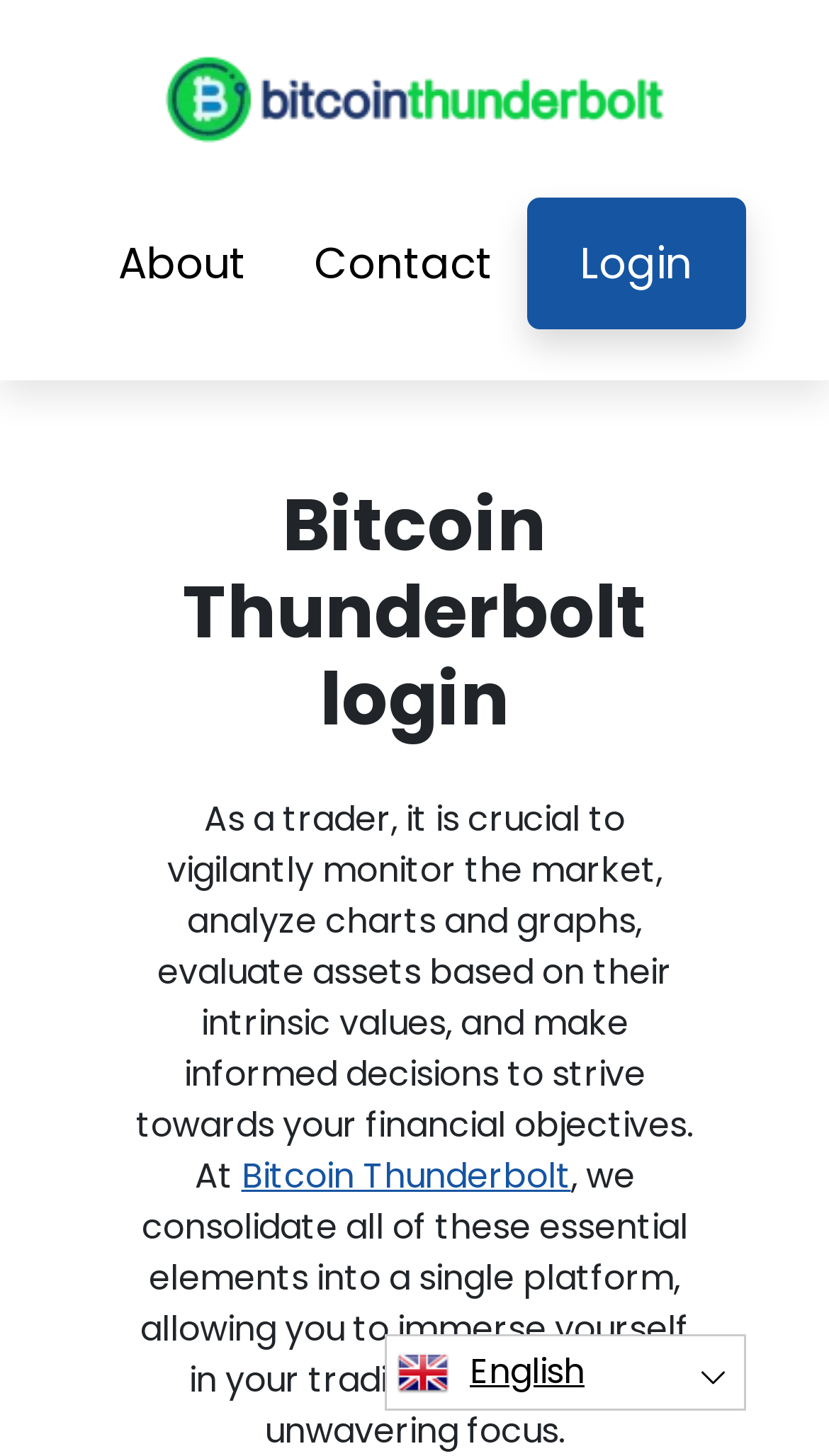Locate the bounding box of the UI element described by: "parent_node: About" in the given webpage screenshot.

[0.19, 0.035, 0.81, 0.101]